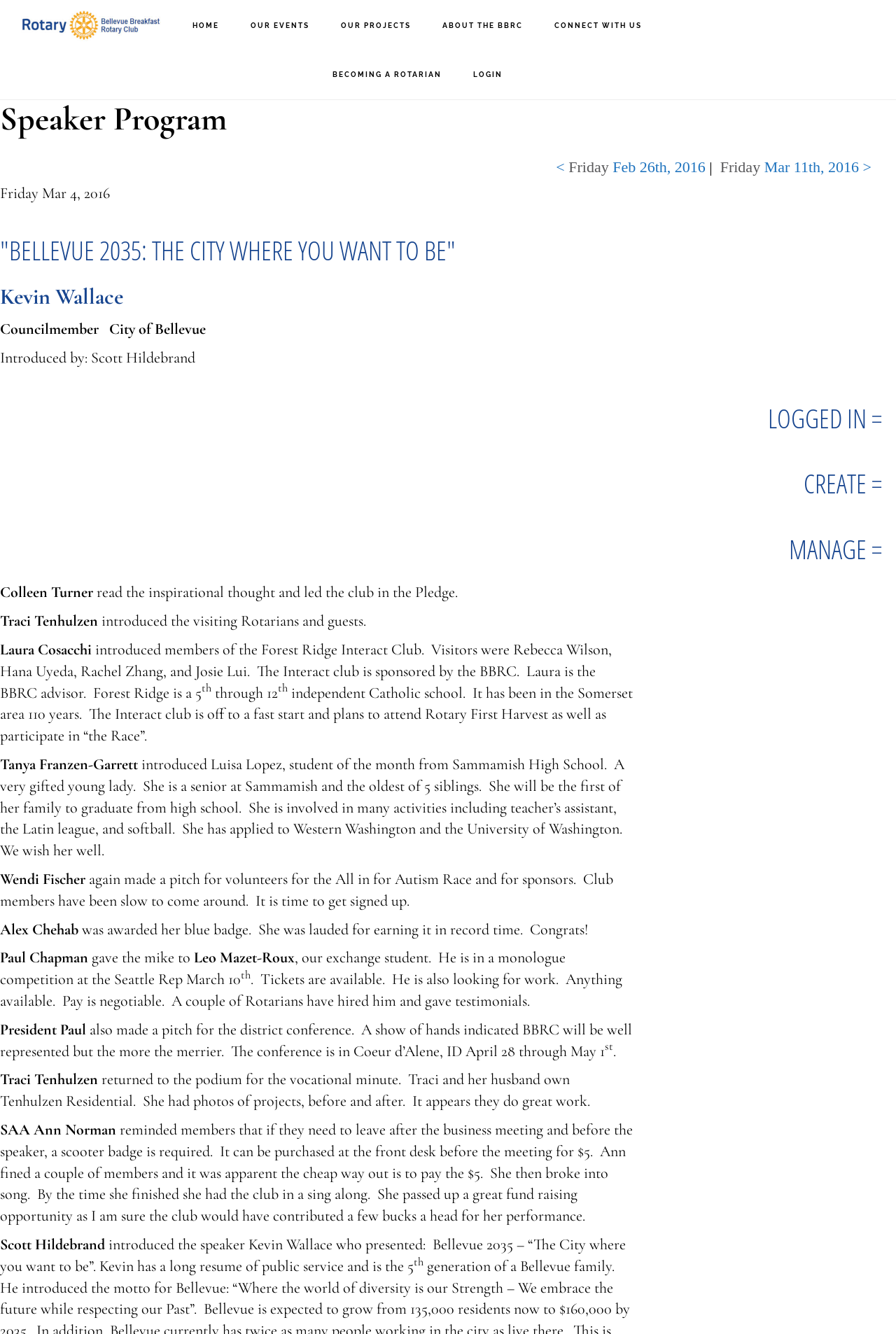What is the name of the school that has been in the Somerset area for 110 years?
Please answer the question as detailed as possible based on the image.

I found the answer by looking at the StaticText 'It has been in the Somerset area 110 years. The Interact club is off to a fast start and plans to attend Rotary First Harvest as well as participate in “the Race”.' which mentions Forest Ridge as the school.